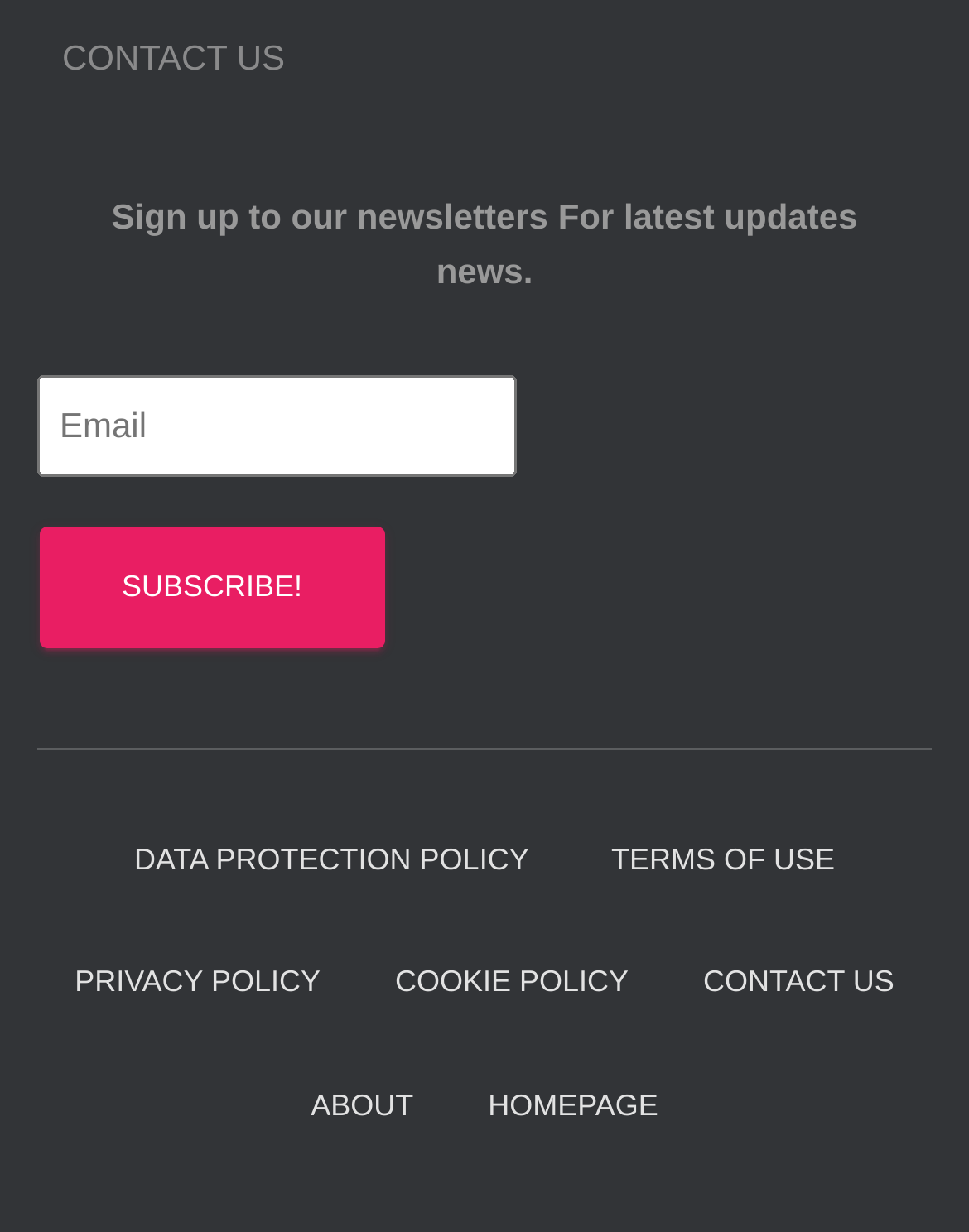Please provide a one-word or phrase answer to the question: 
What is the purpose of the textbox?

Email input